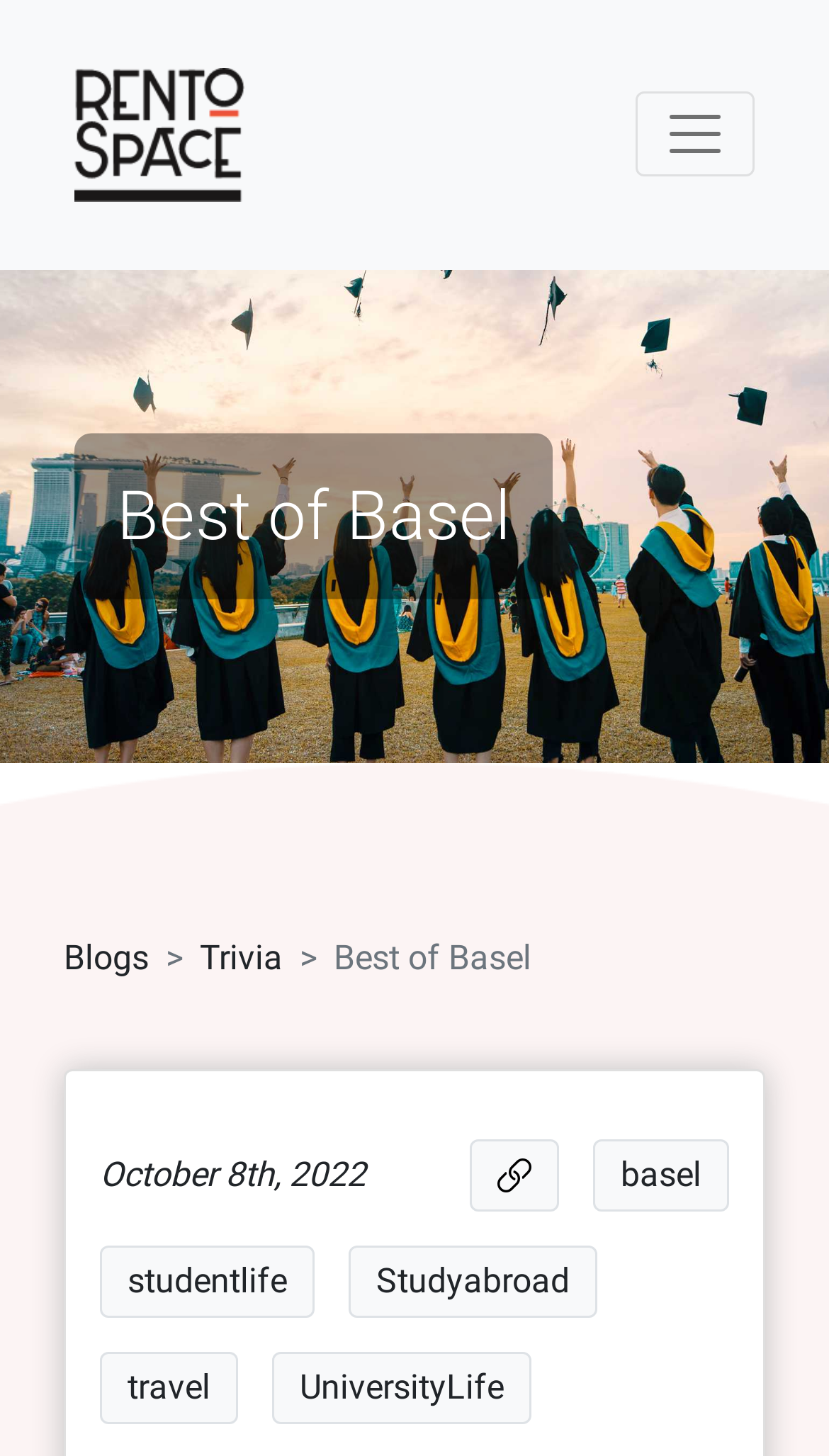Specify the bounding box coordinates of the element's area that should be clicked to execute the given instruction: "Go to jessstringham's page". The coordinates should be four float numbers between 0 and 1, i.e., [left, top, right, bottom].

None